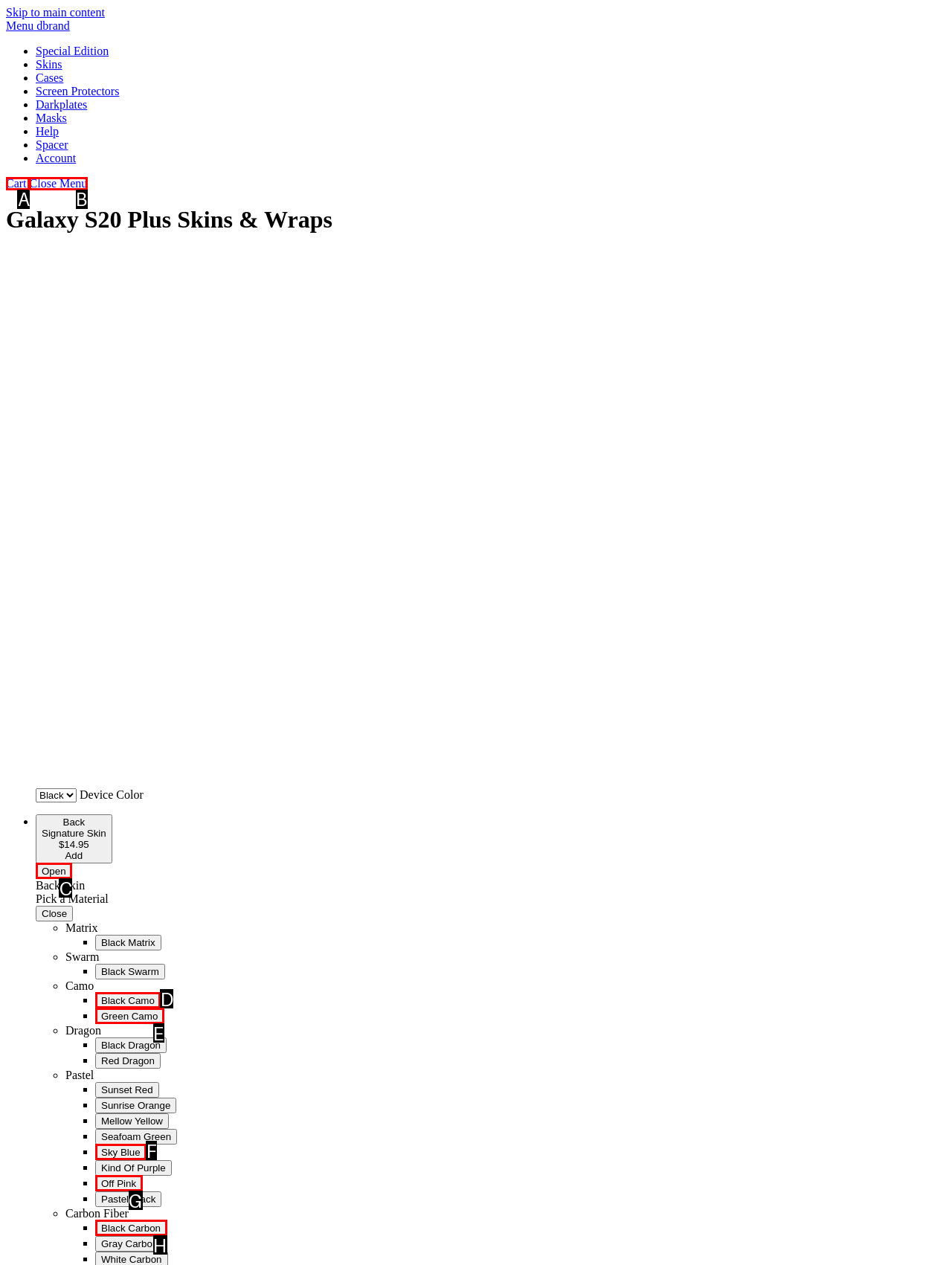Identify which HTML element aligns with the description: Open
Answer using the letter of the correct choice from the options available.

C